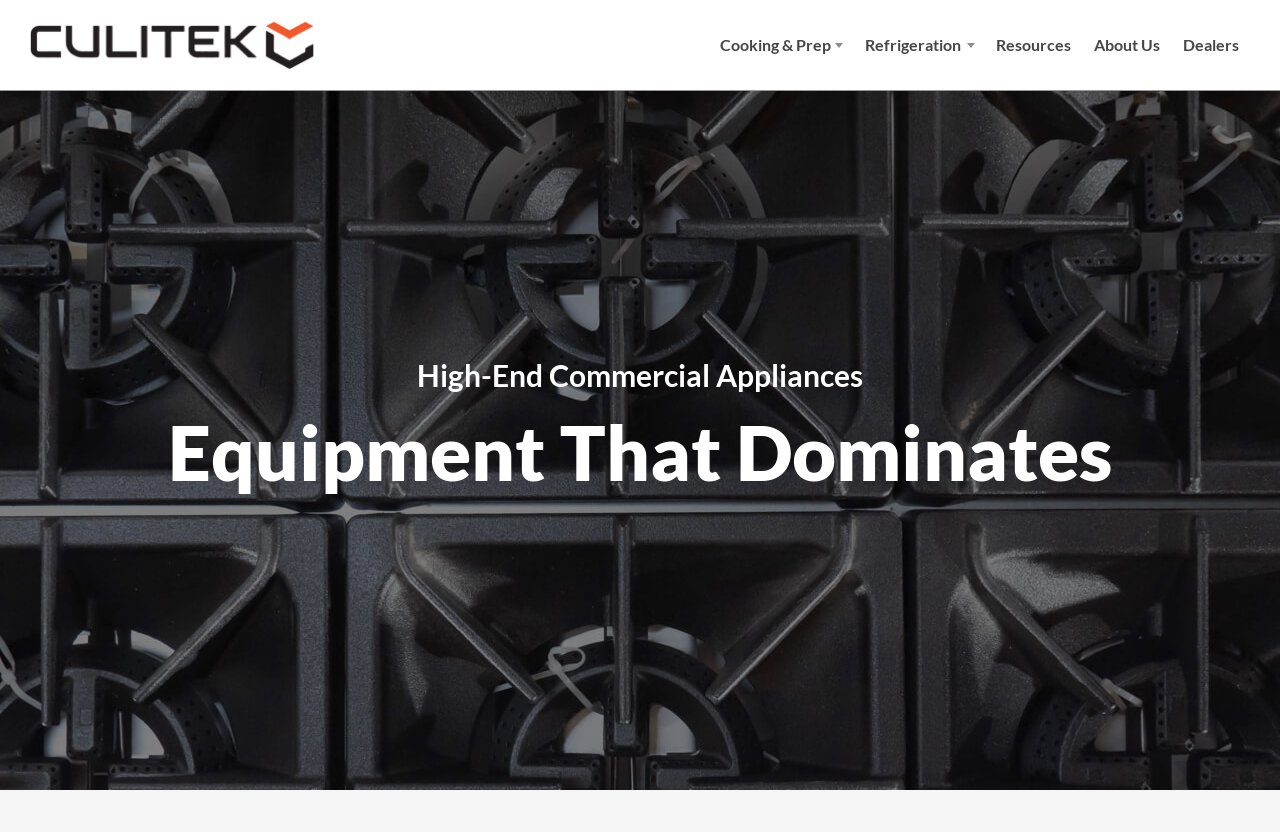What is the purpose of the webpage?
Based on the visual details in the image, please answer the question thoroughly.

The webpage appears to be showcasing high-end commercial appliances, with various categories and links to different types of equipment, suggesting that the purpose of the webpage is to provide information and possibly facilitate sales of these appliances.